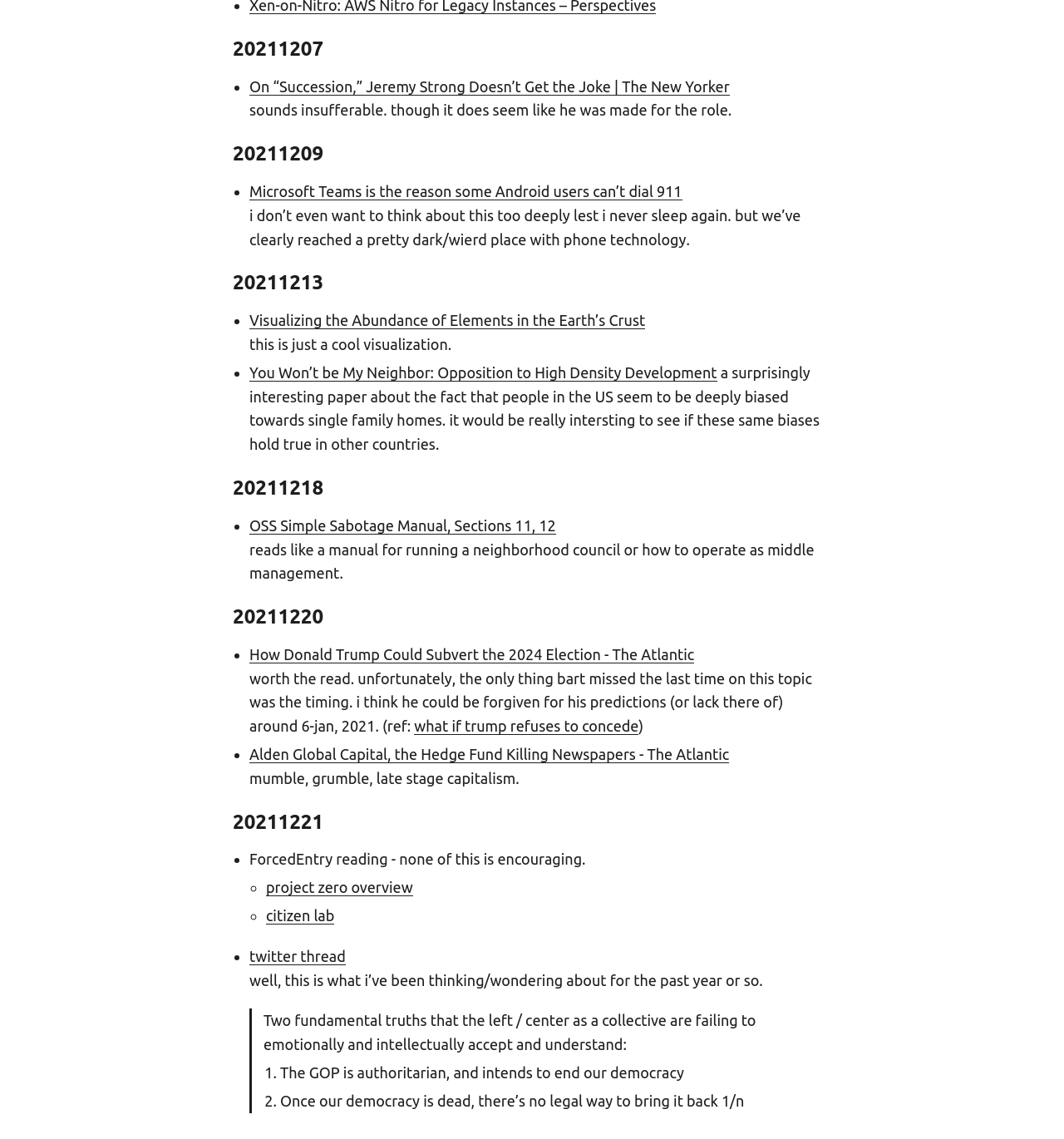Predict the bounding box of the UI element based on this description: "twitter thread".

[0.234, 0.832, 0.325, 0.847]